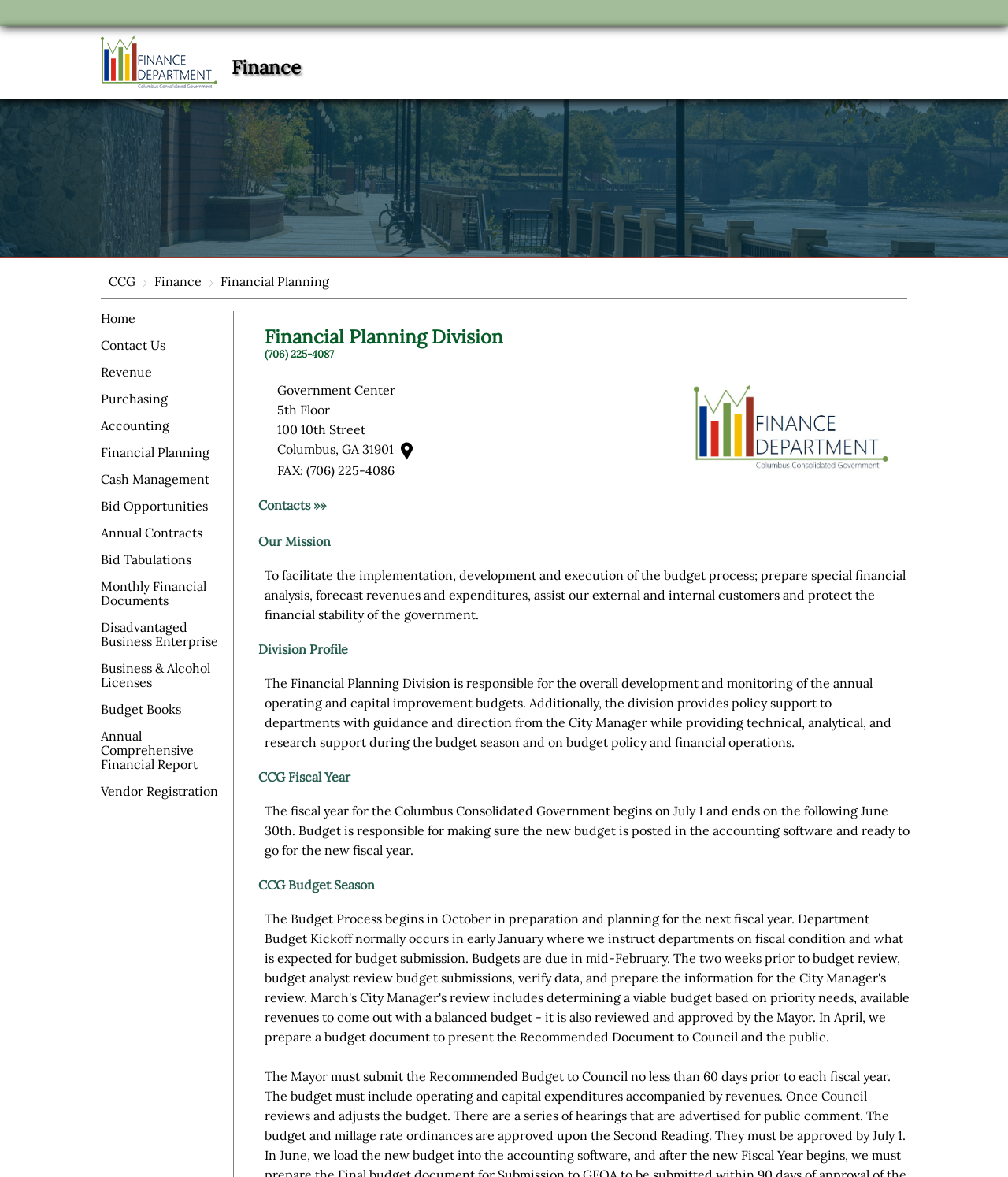Please identify the bounding box coordinates of the element's region that needs to be clicked to fulfill the following instruction: "Click on the 'Home' link". The bounding box coordinates should consist of four float numbers between 0 and 1, i.e., [left, top, right, bottom].

[0.1, 0.265, 0.228, 0.277]